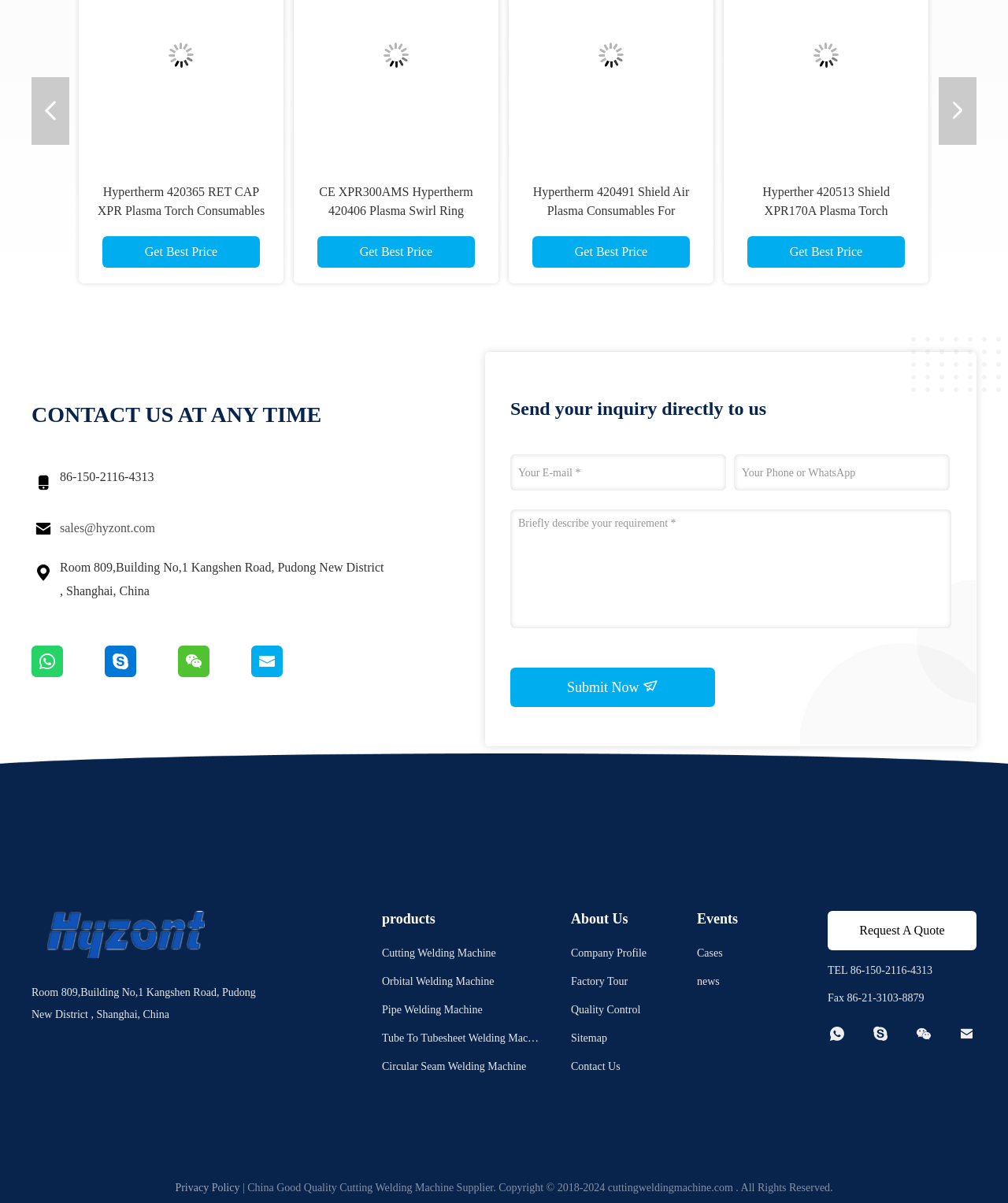Please specify the coordinates of the bounding box for the element that should be clicked to carry out this instruction: "Enter your email address". The coordinates must be four float numbers between 0 and 1, formatted as [left, top, right, bottom].

[0.506, 0.378, 0.72, 0.408]